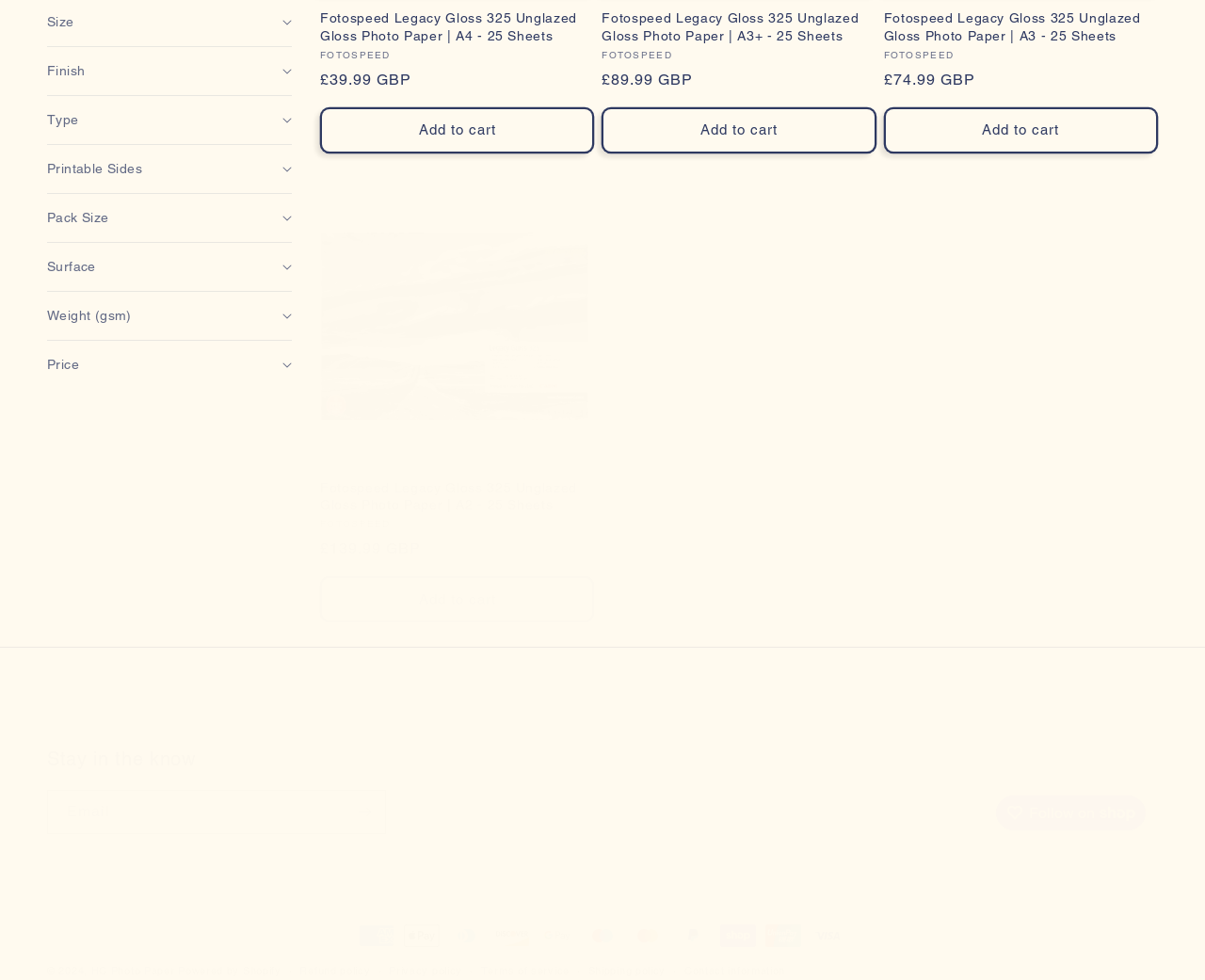What is the purpose of the 'Add to cart' button?
Using the image provided, answer with just one word or phrase.

To add a product to the shopping cart